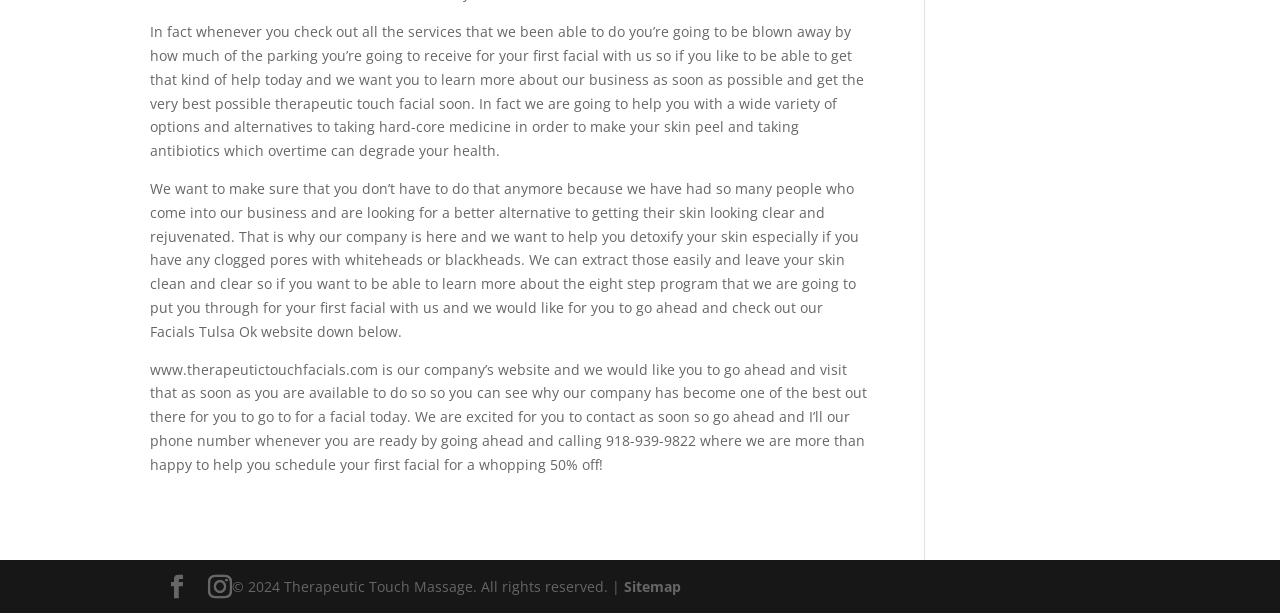What is the phone number to schedule a facial?
Please give a detailed and elaborate answer to the question.

The phone number is mentioned in the third paragraph of text, which states '...go ahead and call 918-939-9822 where we are more than happy to help you schedule your first facial for a whopping 50% off!'.